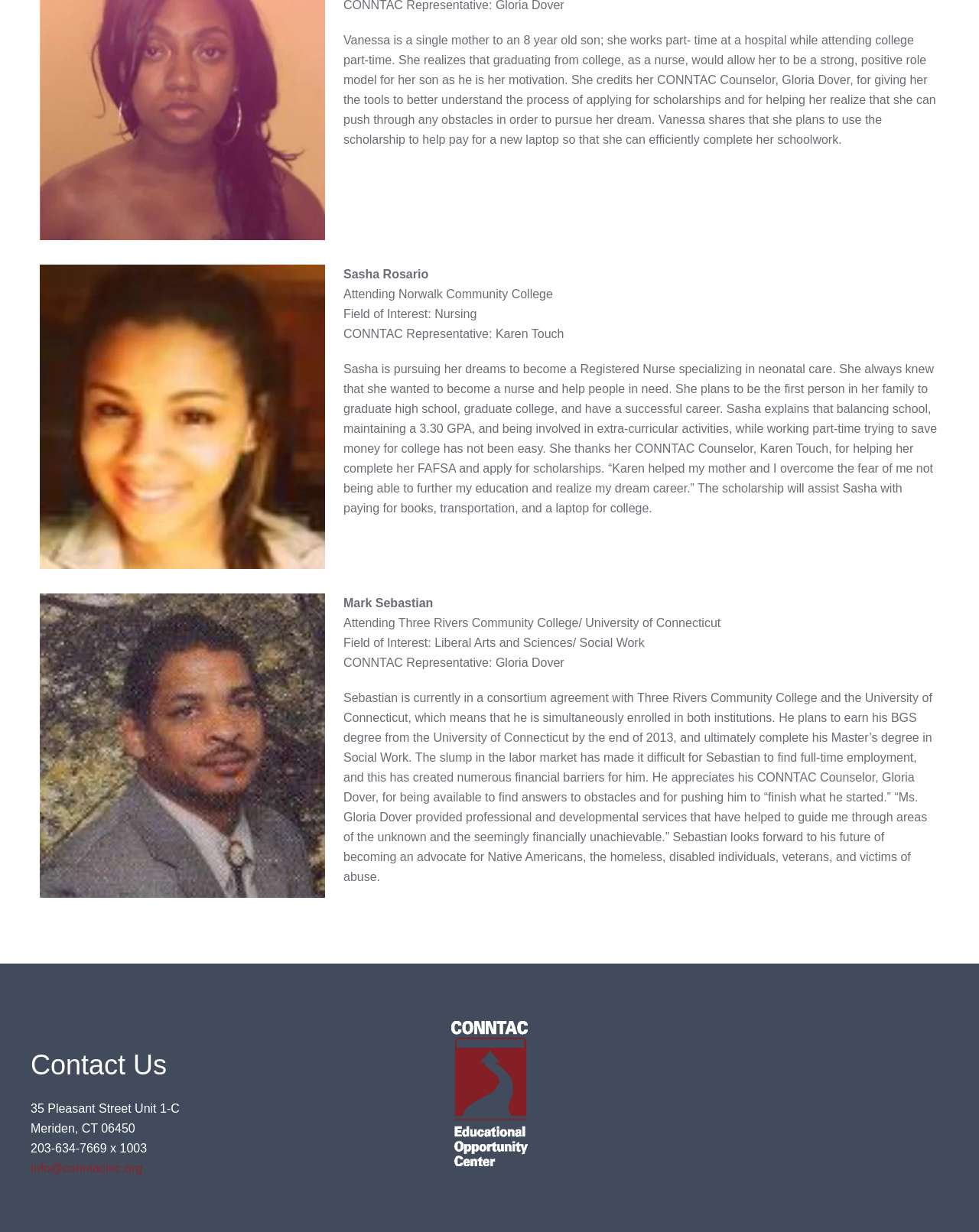Identify the bounding box coordinates for the UI element mentioned here: "info@conntacinc.org". Provide the coordinates as four float values between 0 and 1, i.e., [left, top, right, bottom].

[0.031, 0.943, 0.145, 0.953]